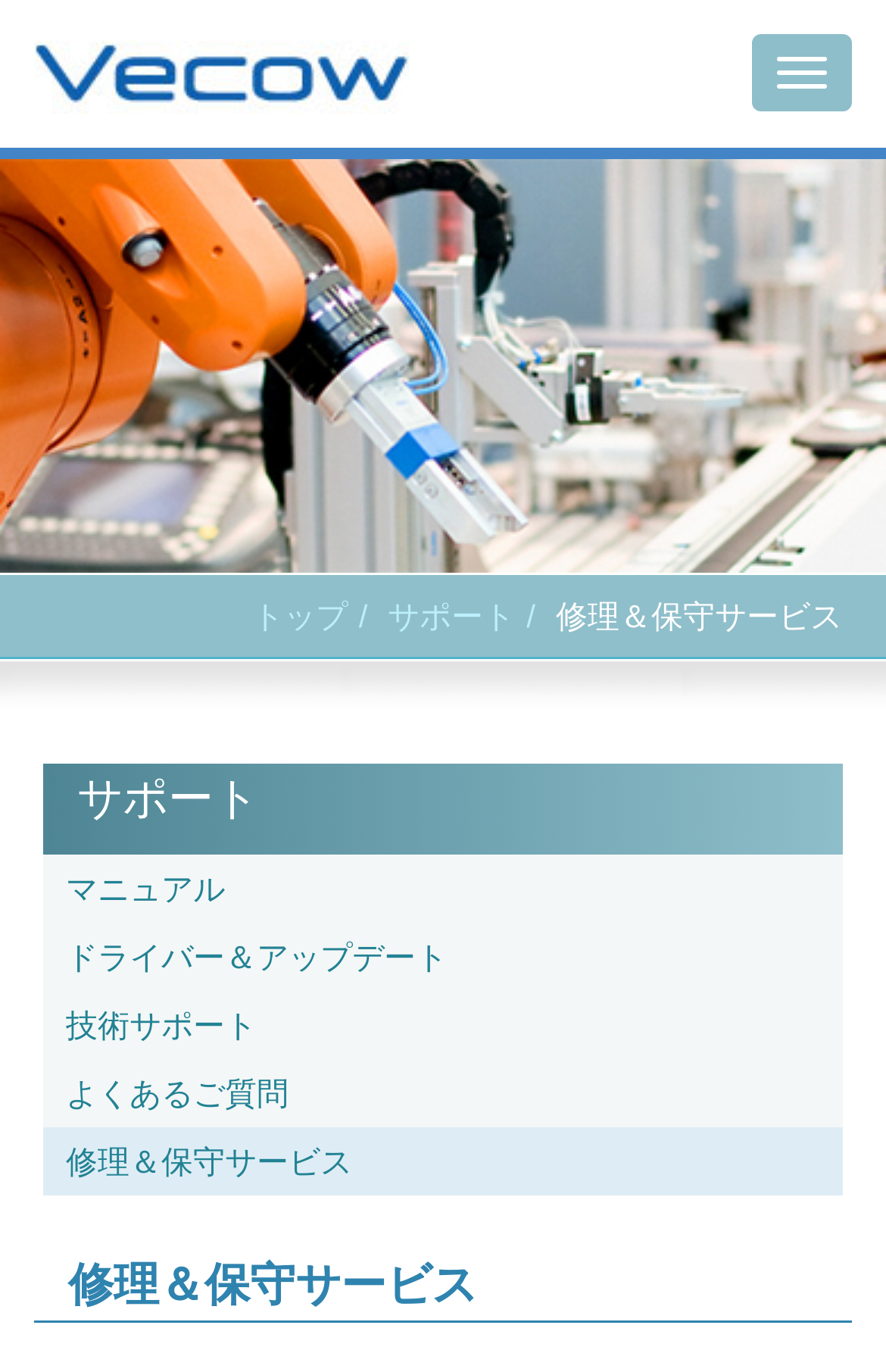Locate the bounding box coordinates of the element that needs to be clicked to carry out the instruction: "Go to top page". The coordinates should be given as four float numbers ranging from 0 to 1, i.e., [left, top, right, bottom].

[0.284, 0.436, 0.392, 0.462]